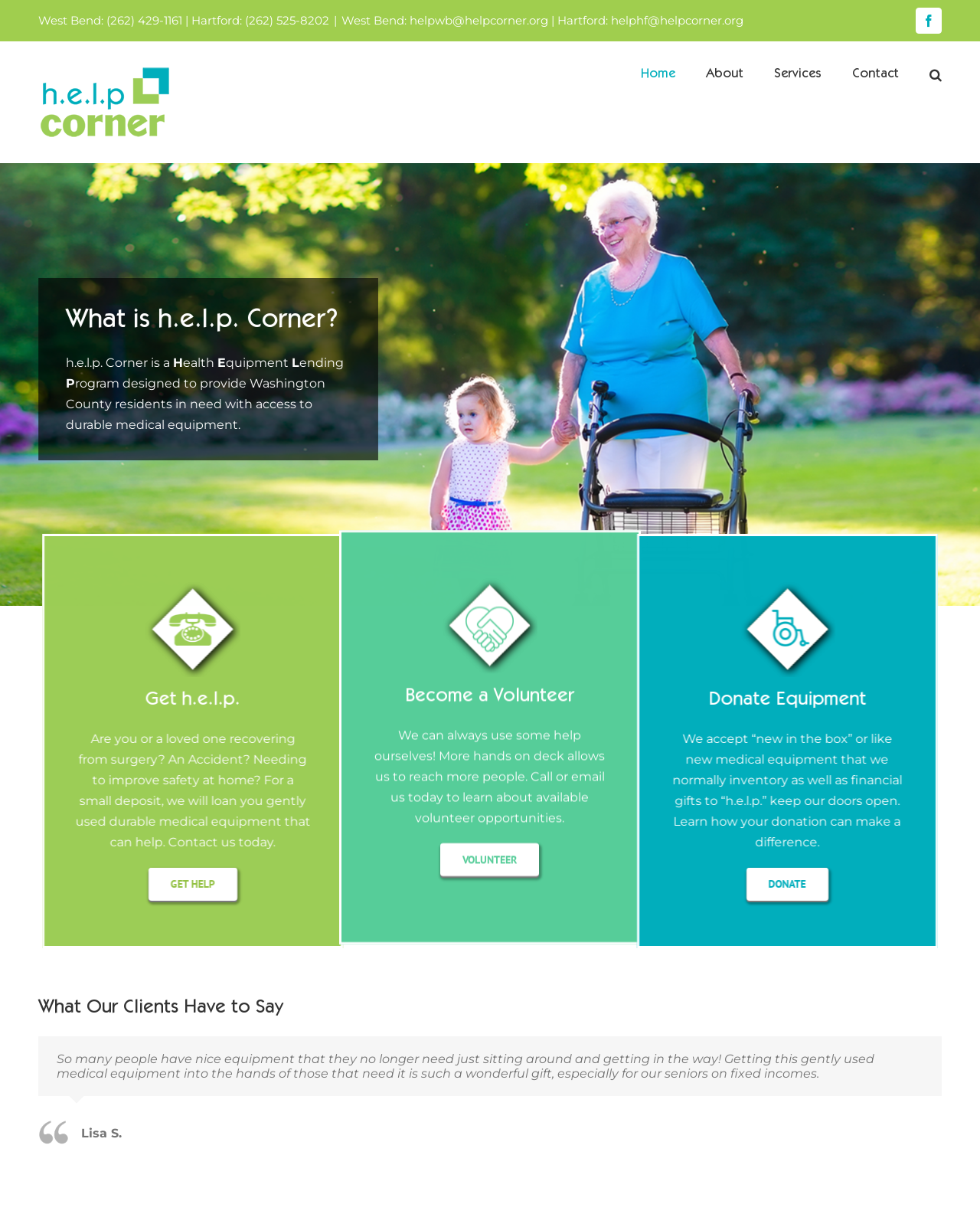Find the bounding box coordinates for the area that should be clicked to accomplish the instruction: "Contact via phone number".

[0.039, 0.011, 0.336, 0.023]